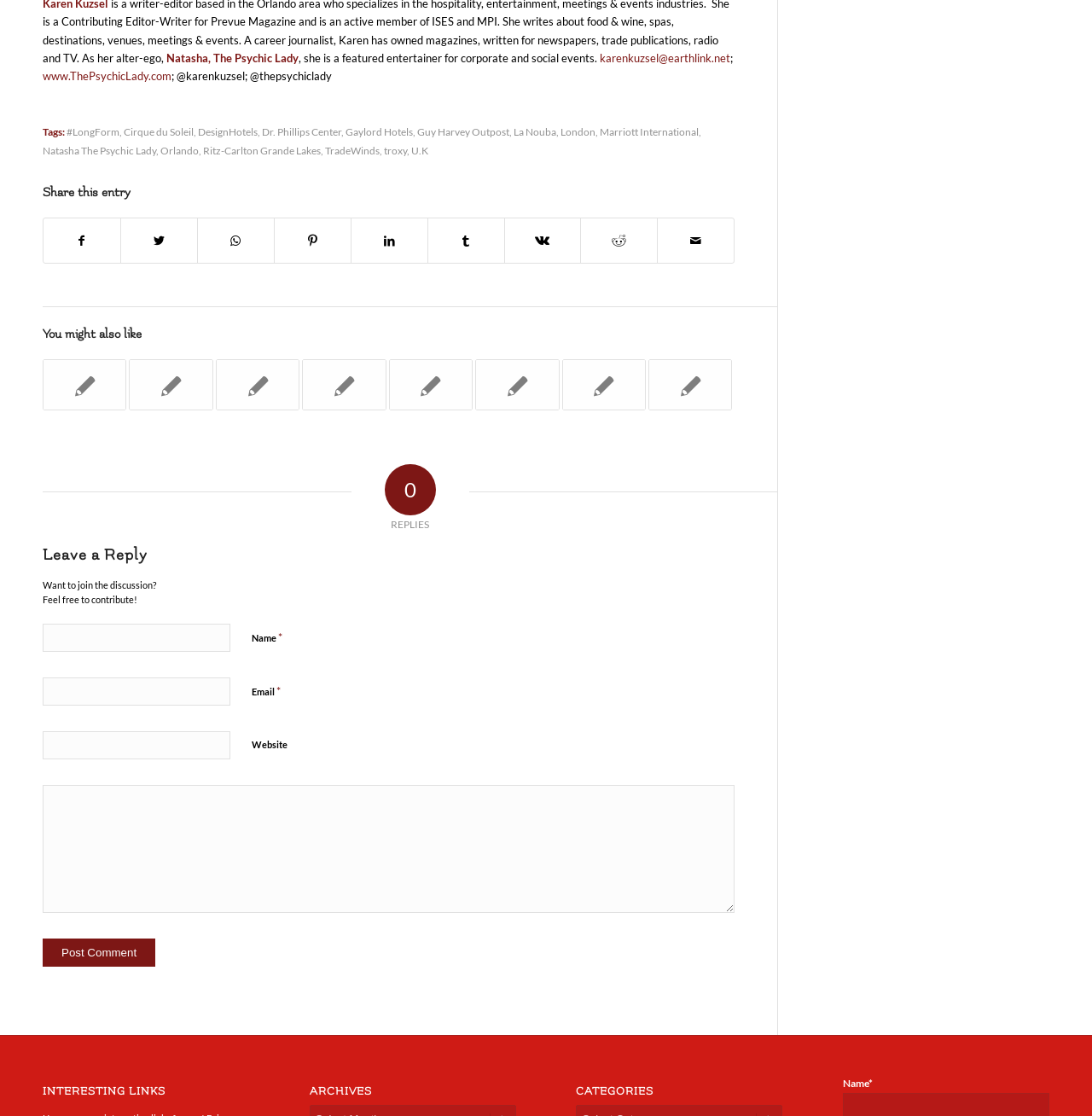How many textboxes are there in the 'Leave a Reply' section?
Using the image, answer in one word or phrase.

4